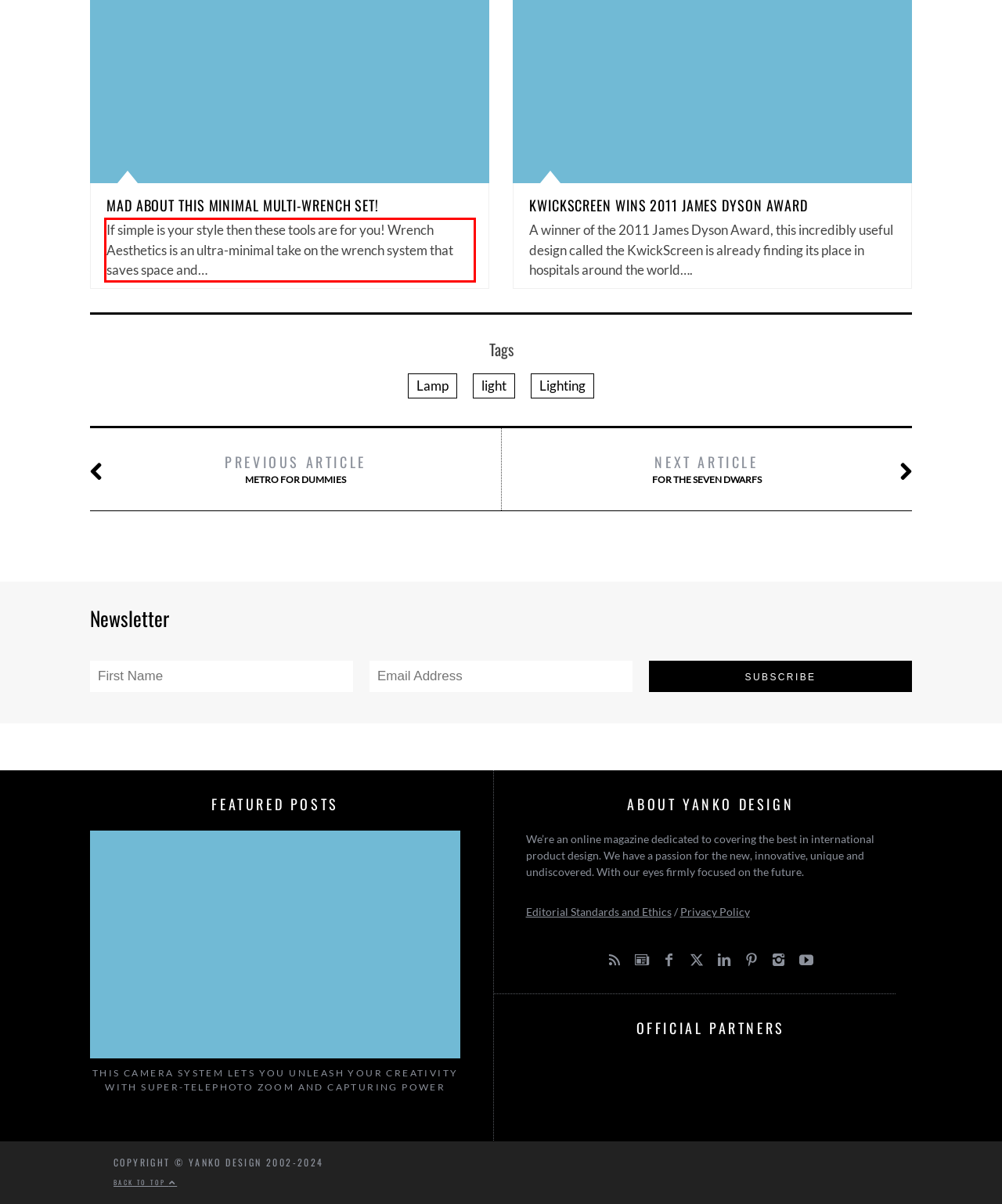View the screenshot of the webpage and identify the UI element surrounded by a red bounding box. Extract the text contained within this red bounding box.

If simple is your style then these tools are for you! Wrench Aesthetics is an ultra-minimal take on the wrench system that saves space and…